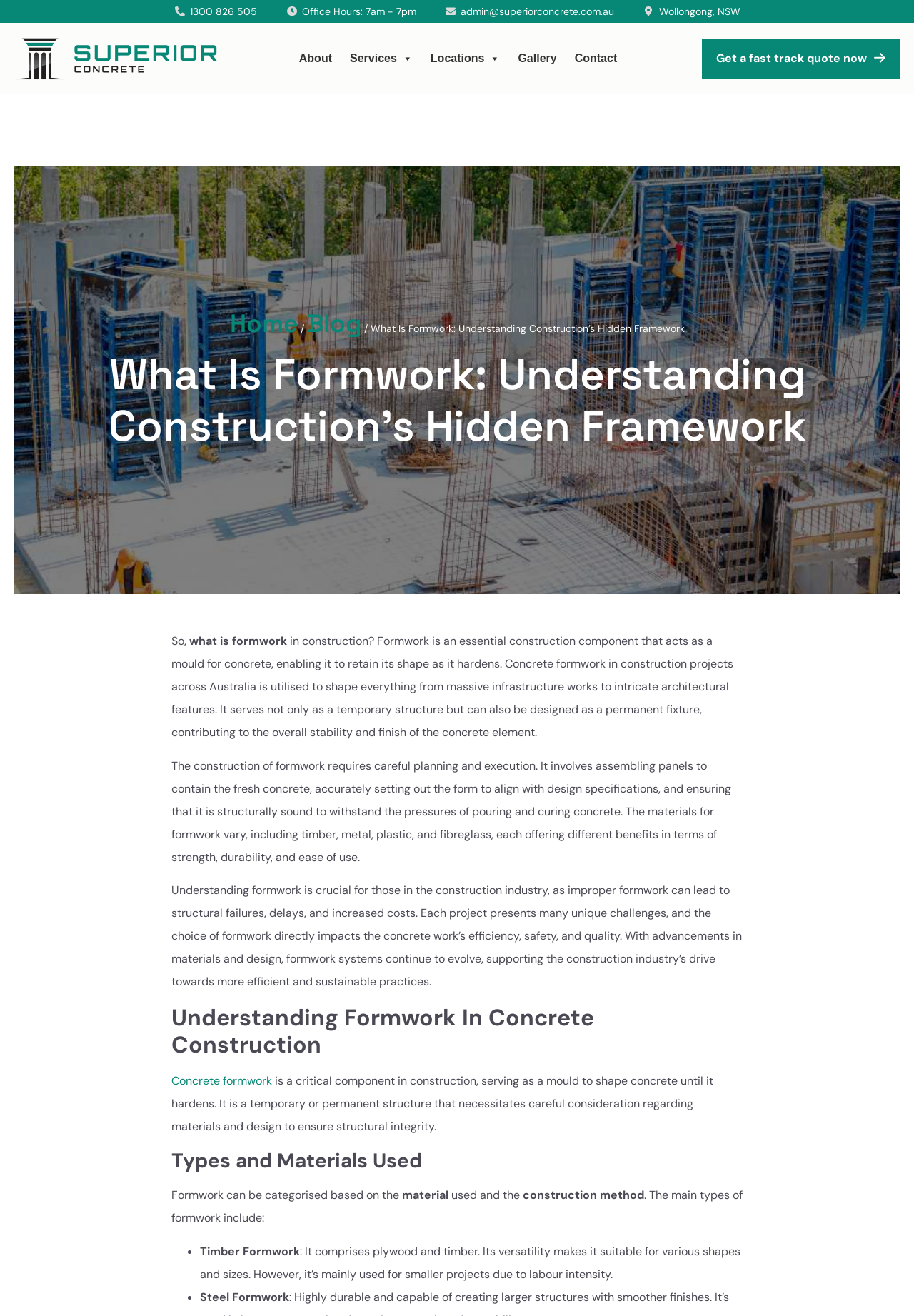What is the location of the company?
Please describe in detail the information shown in the image to answer the question.

The location of the company can be found in the top section of the webpage, next to the phone number and email address.